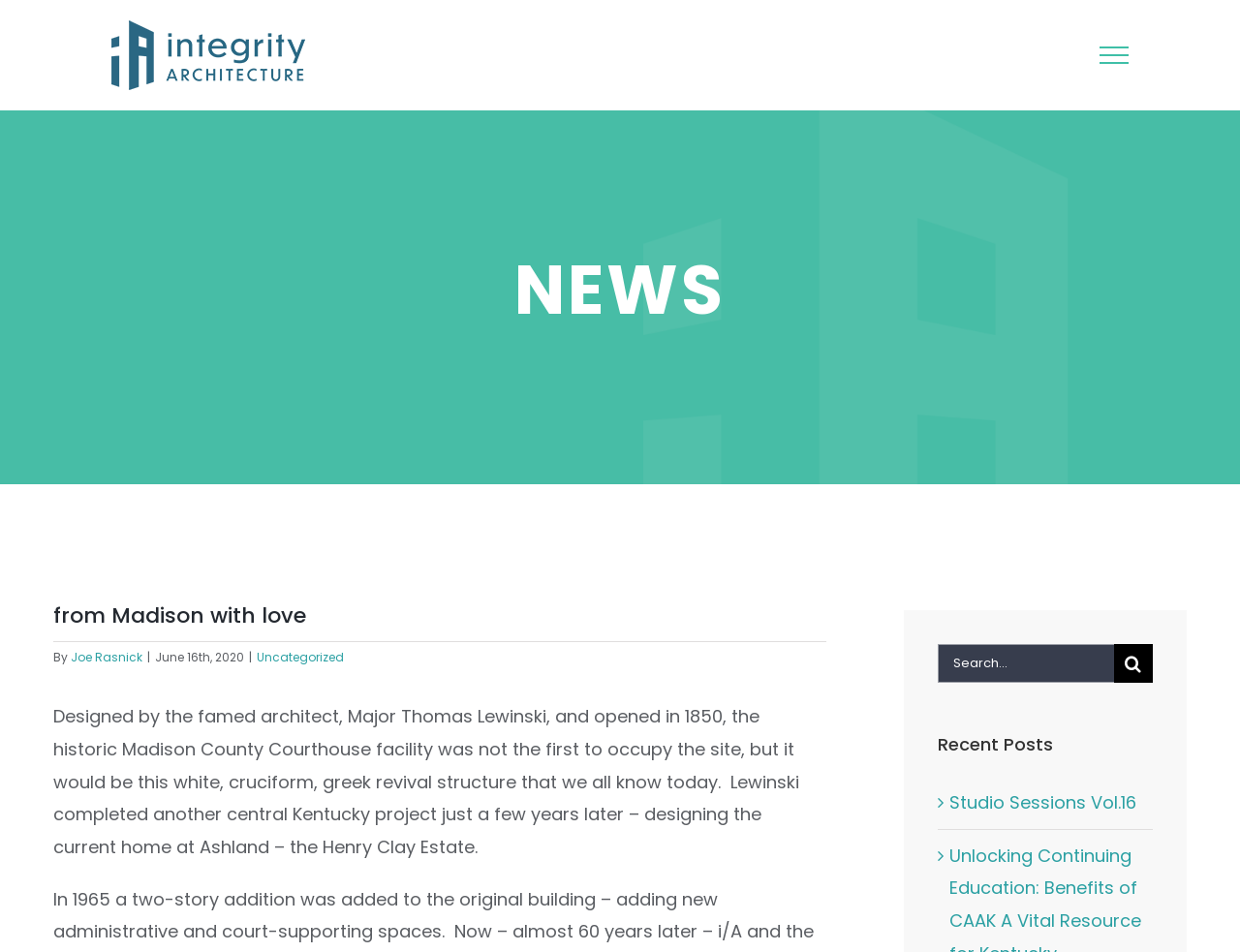Provide a brief response to the question using a single word or phrase: 
What is the category of the blog post?

Uncategorized